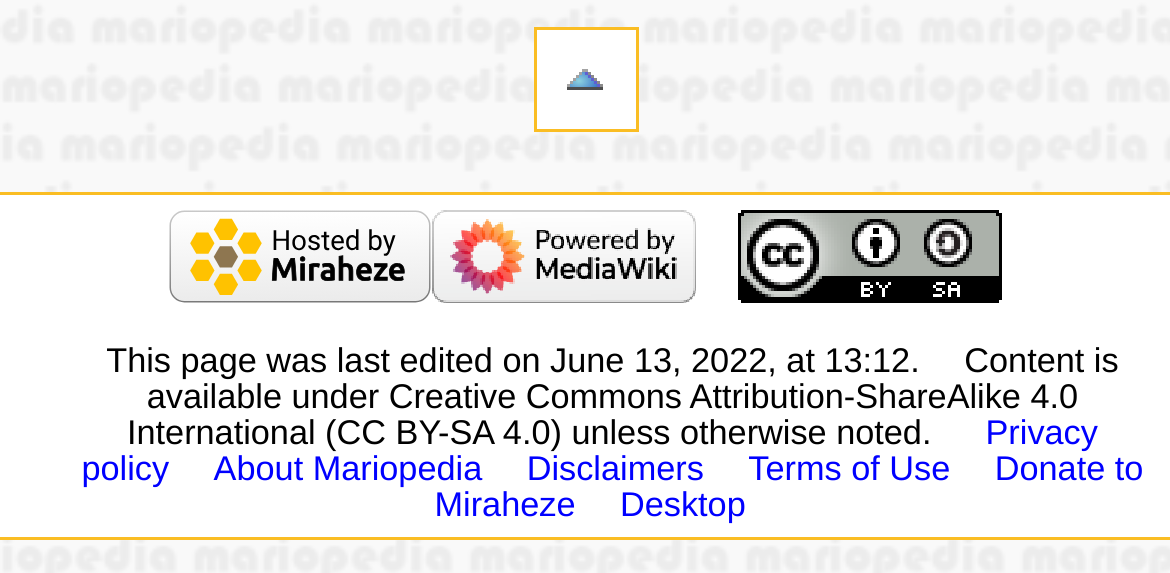Locate the bounding box of the UI element defined by this description: "alt="Hosted by Miraheze"". The coordinates should be given as four float numbers between 0 and 1, formatted as [left, top, right, bottom].

[0.143, 0.414, 0.368, 0.477]